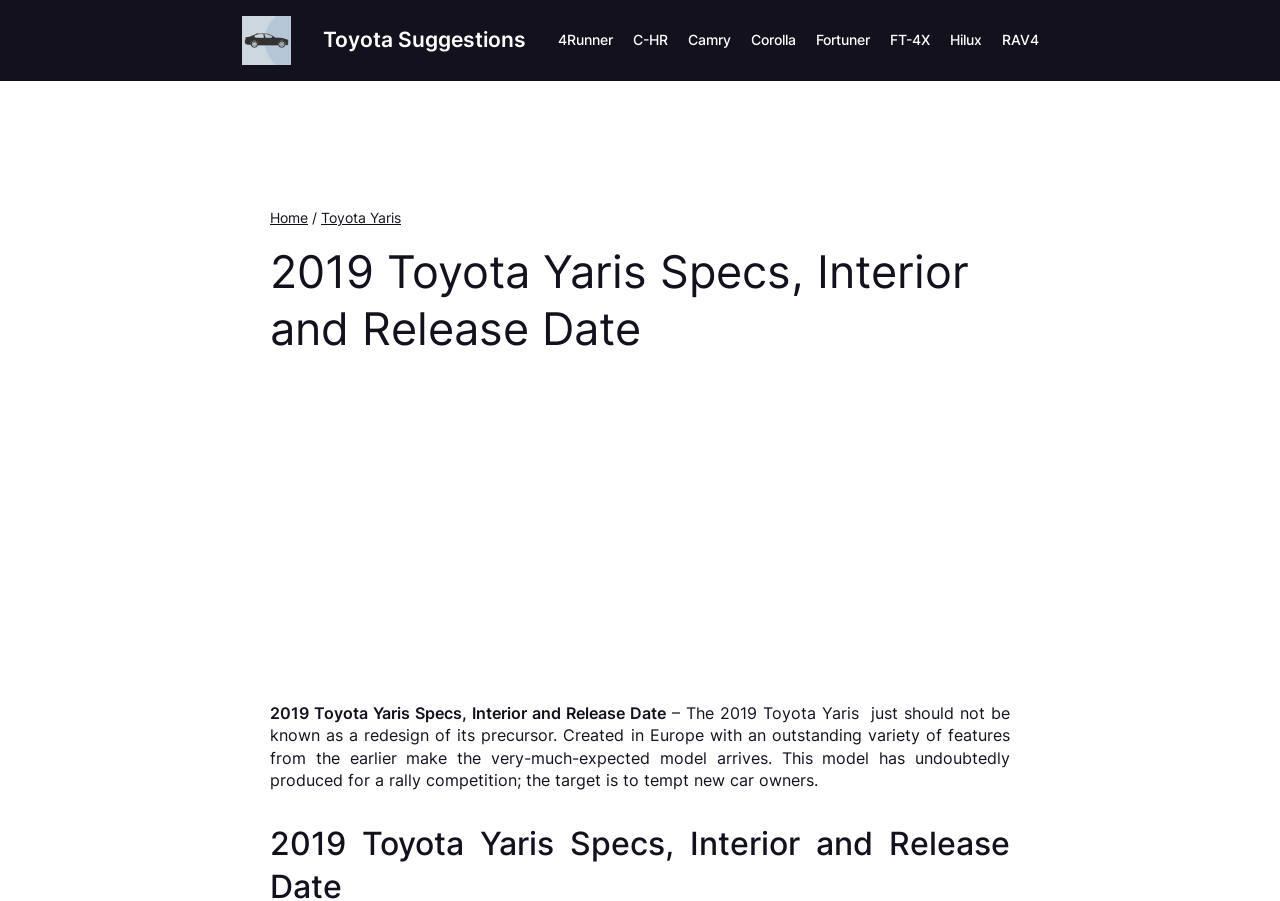Determine the bounding box for the described UI element: "alt="Toyota Suggestions"".

[0.189, 0.018, 0.227, 0.072]